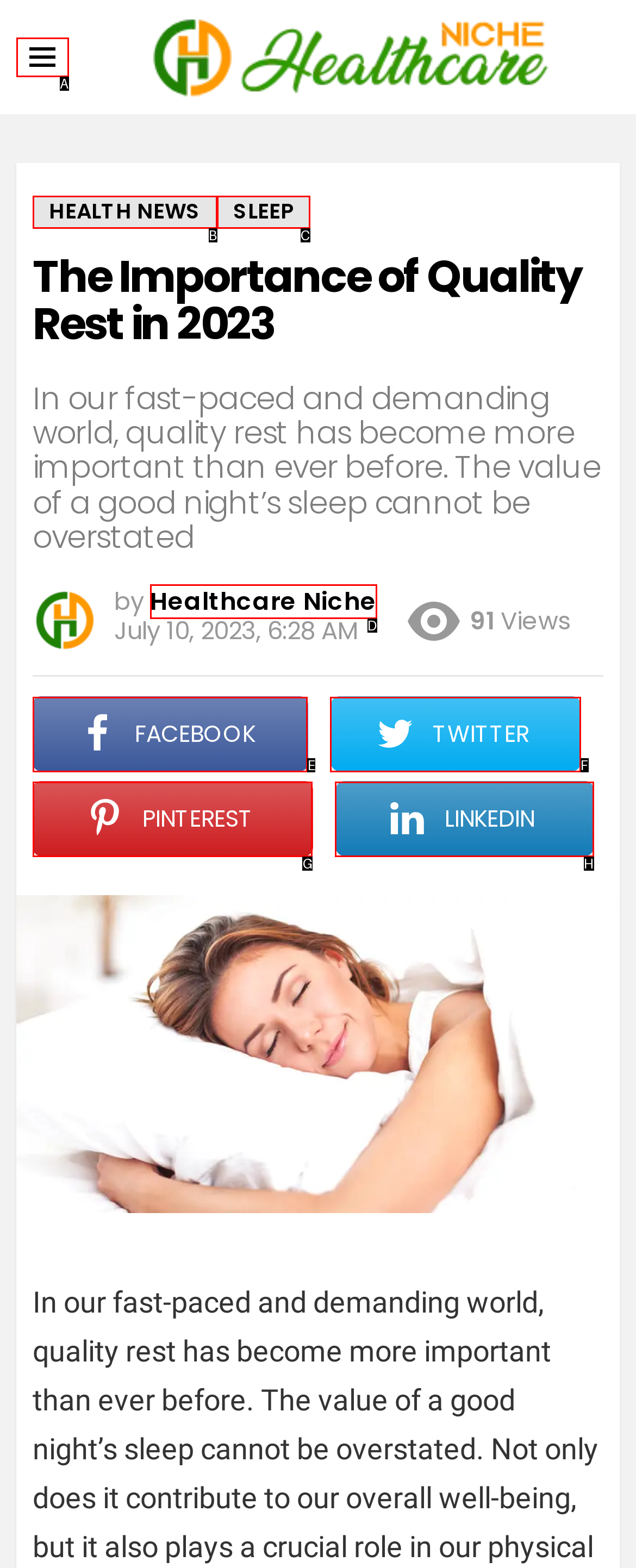Determine the right option to click to perform this task: Click on the menu
Answer with the correct letter from the given choices directly.

A